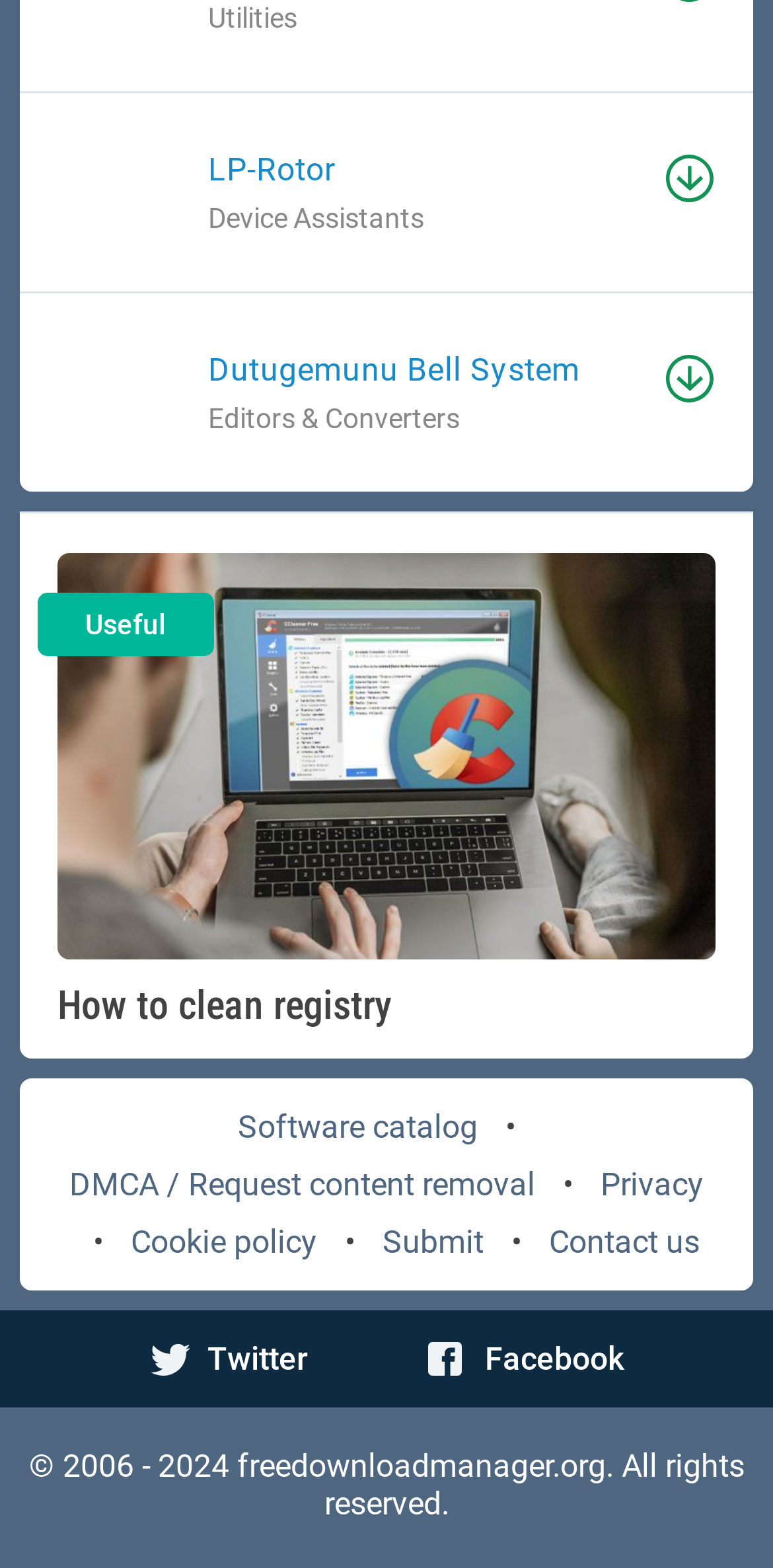What is the name of the device assistant?
Answer the question with a single word or phrase, referring to the image.

LP-Rotor